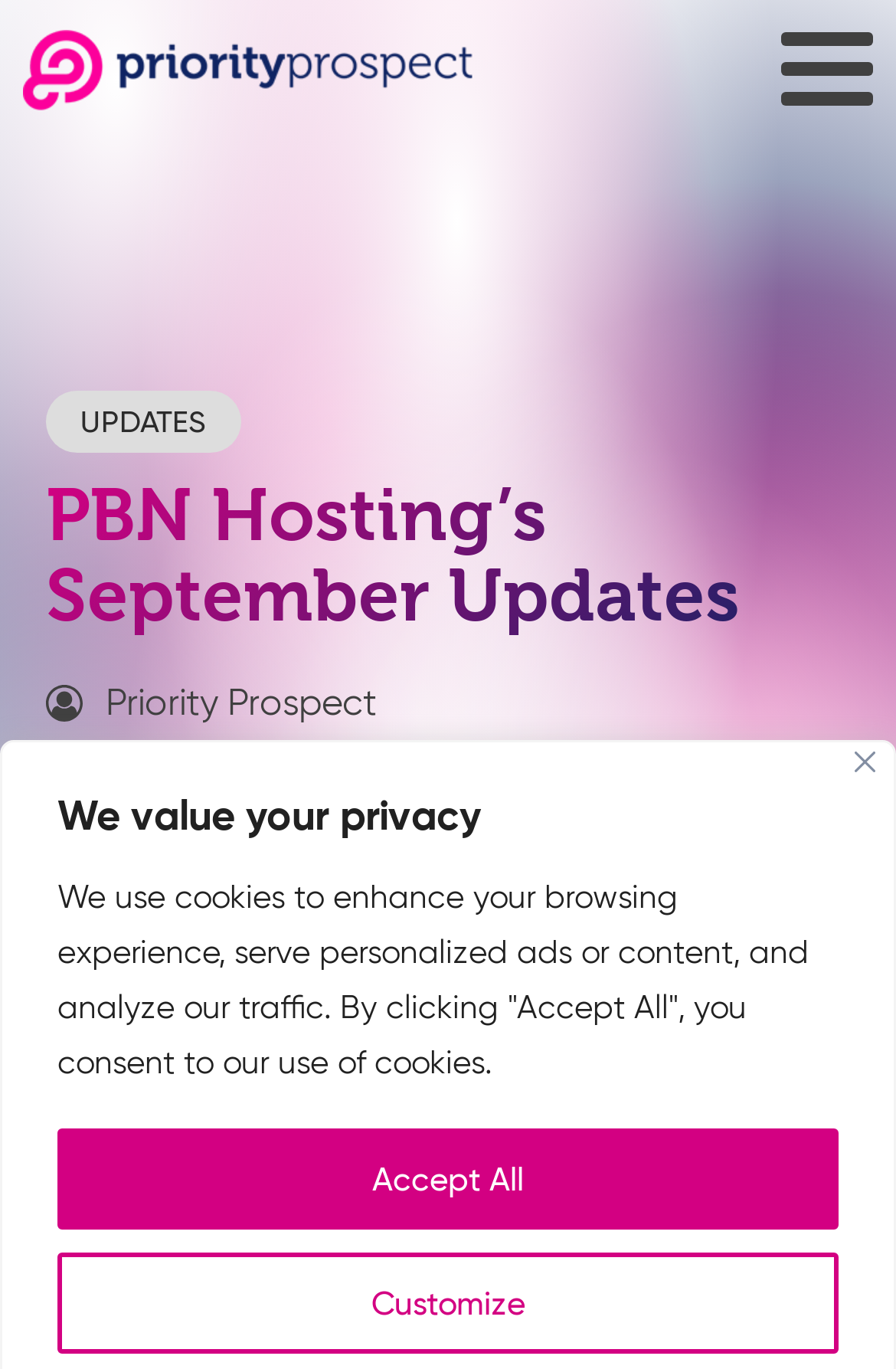Based on the visual content of the image, answer the question thoroughly: What is the icon next to the user?

I found the icon by looking at the SvgRoot element with the group 'user-circle-o'.